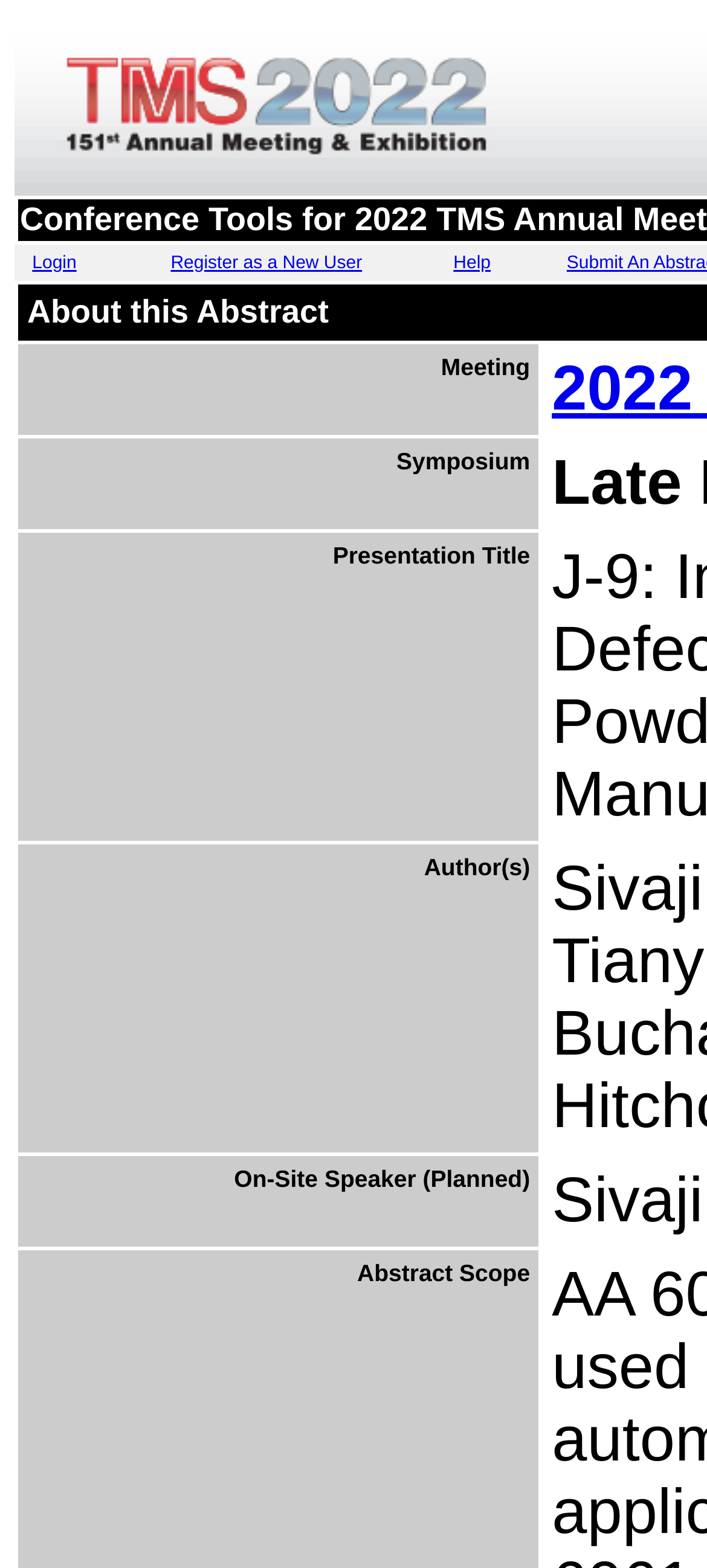Deliver a detailed narrative of the webpage's visual and textual elements.

The webpage appears to be a login or registration page for a conference or meeting platform. At the top, there are three links: "Login" on the left, "Register as a New User" in the middle, and "Help" on the right. 

Below these links, there is a grid with five cells. The first cell is labeled "Meeting", the second is "Symposium", the third is "Presentation Title", the fourth is "Author(s)", and the fifth is "On-Site Speaker (Planned)". These cells seem to be part of a form, possibly for submitting a presentation or abstract.